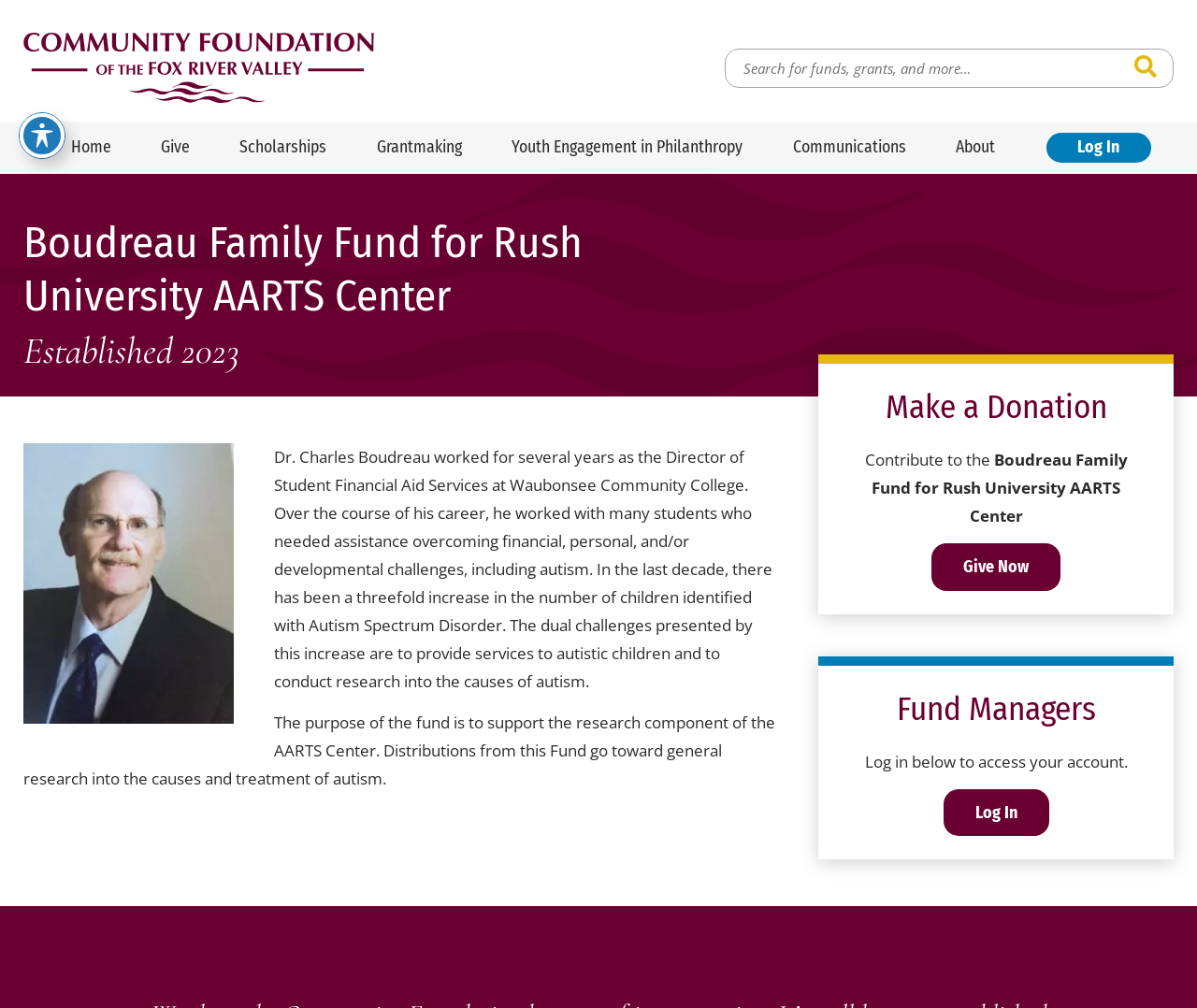Please locate the bounding box coordinates for the element that should be clicked to achieve the following instruction: "Log in to access your account". Ensure the coordinates are given as four float numbers between 0 and 1, i.e., [left, top, right, bottom].

[0.788, 0.783, 0.876, 0.829]